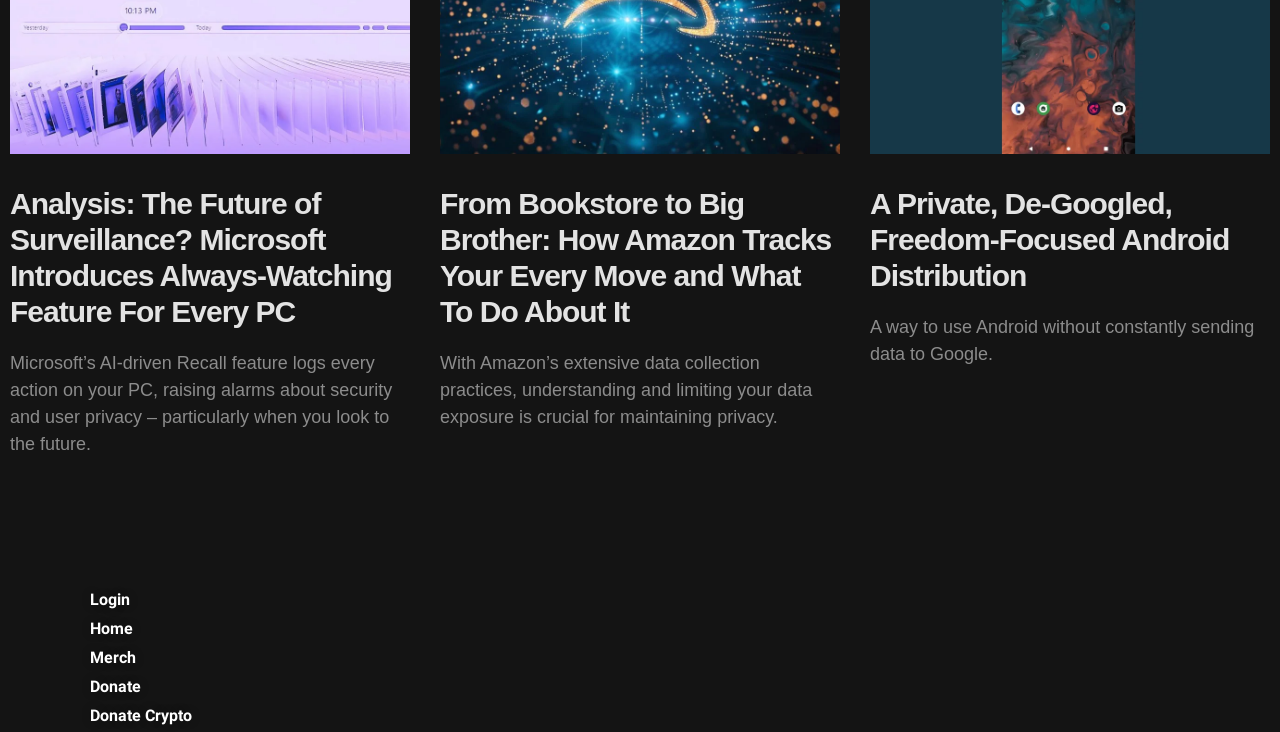Look at the image and give a detailed response to the following question: What is the vertical position of the 'Donate Crypto' link relative to the 'Login' link?

By comparing the y1 and y2 coordinates of the 'Donate Crypto' link and the 'Login' link, I found that the 'Donate Crypto' link has a higher y1 and y2 value, indicating that it is positioned below the 'Login' link.